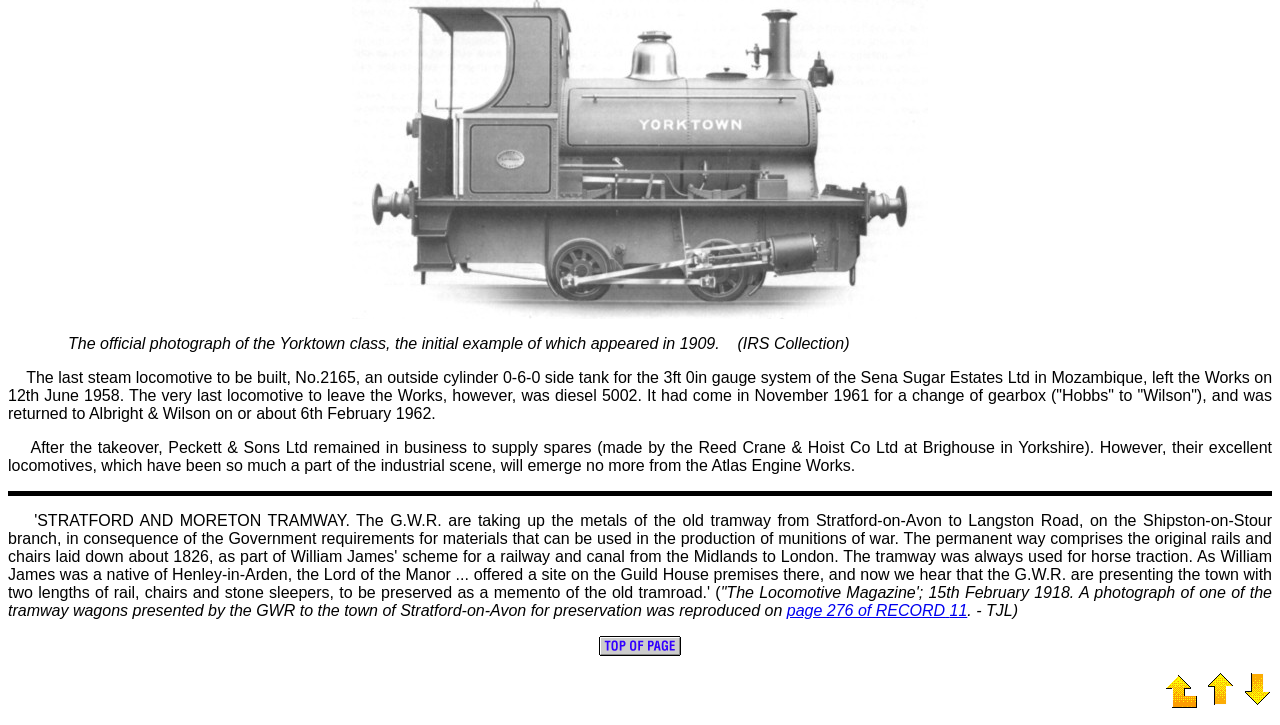Using floating point numbers between 0 and 1, provide the bounding box coordinates in the format (top-left x, top-left y, bottom-right x, bottom-right y). Locate the UI element described here: Cookie Consent by Prive

None